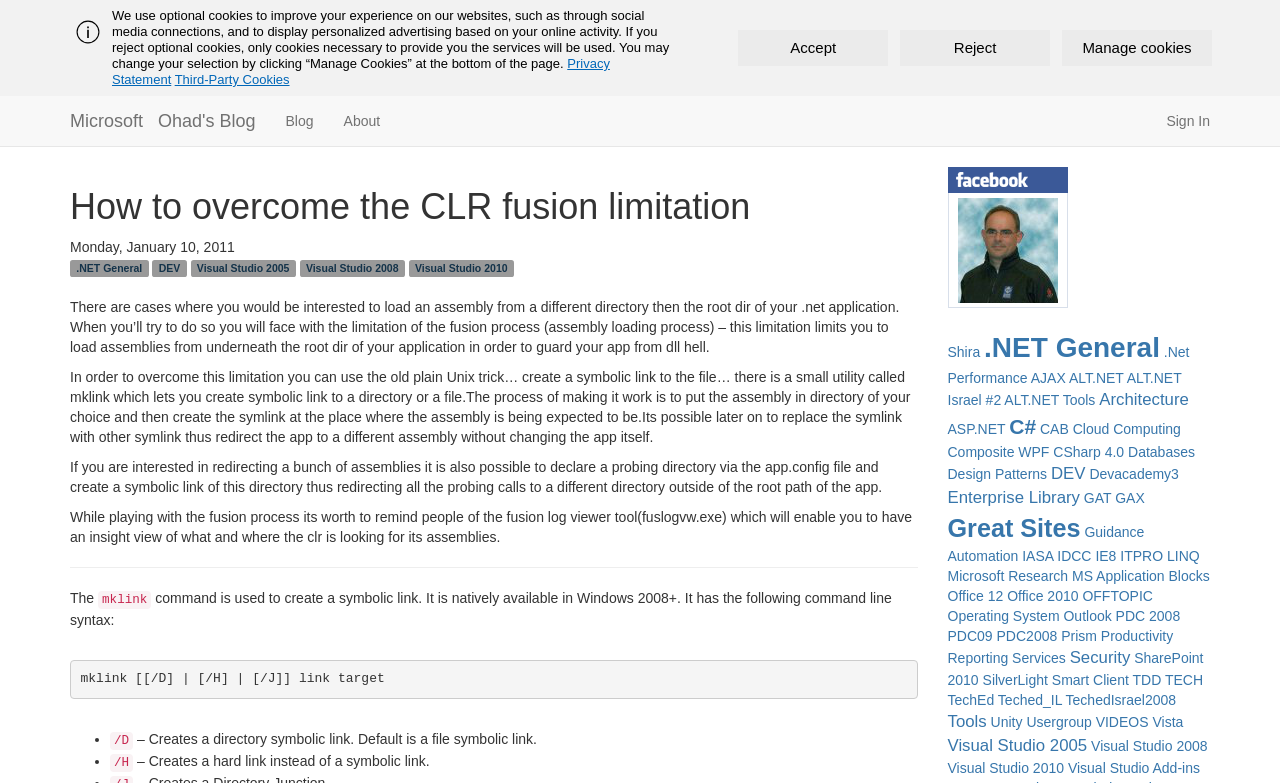From the element description Visual Studio 2005, predict the bounding box coordinates of the UI element. The coordinates must be specified in the format (top-left x, top-left y, bottom-right x, bottom-right y) and should be within the 0 to 1 range.

[0.149, 0.331, 0.231, 0.353]